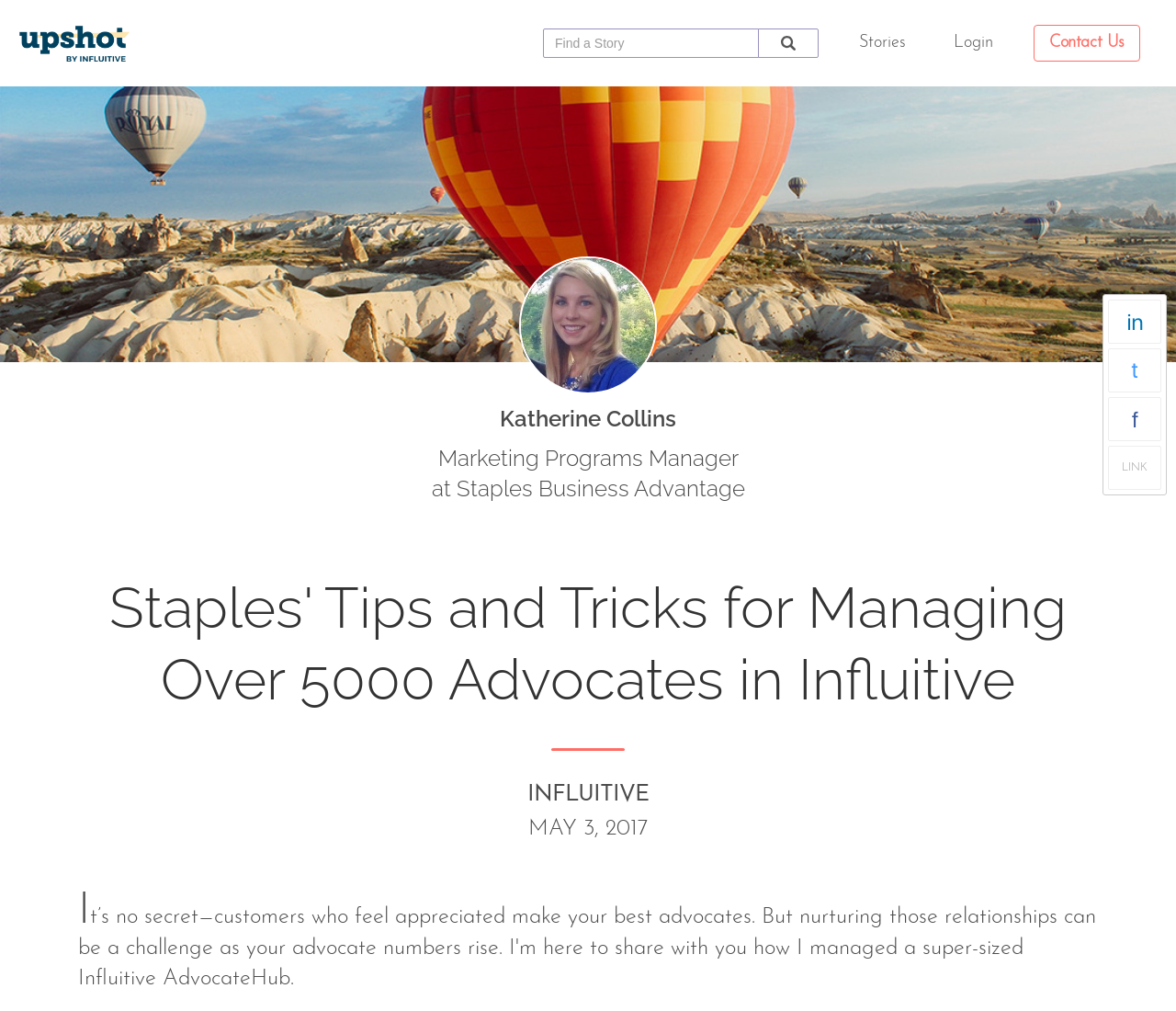Extract the heading text from the webpage.

Staples' Tips and Tricks for Managing Over 5000 Advocates in Influitive